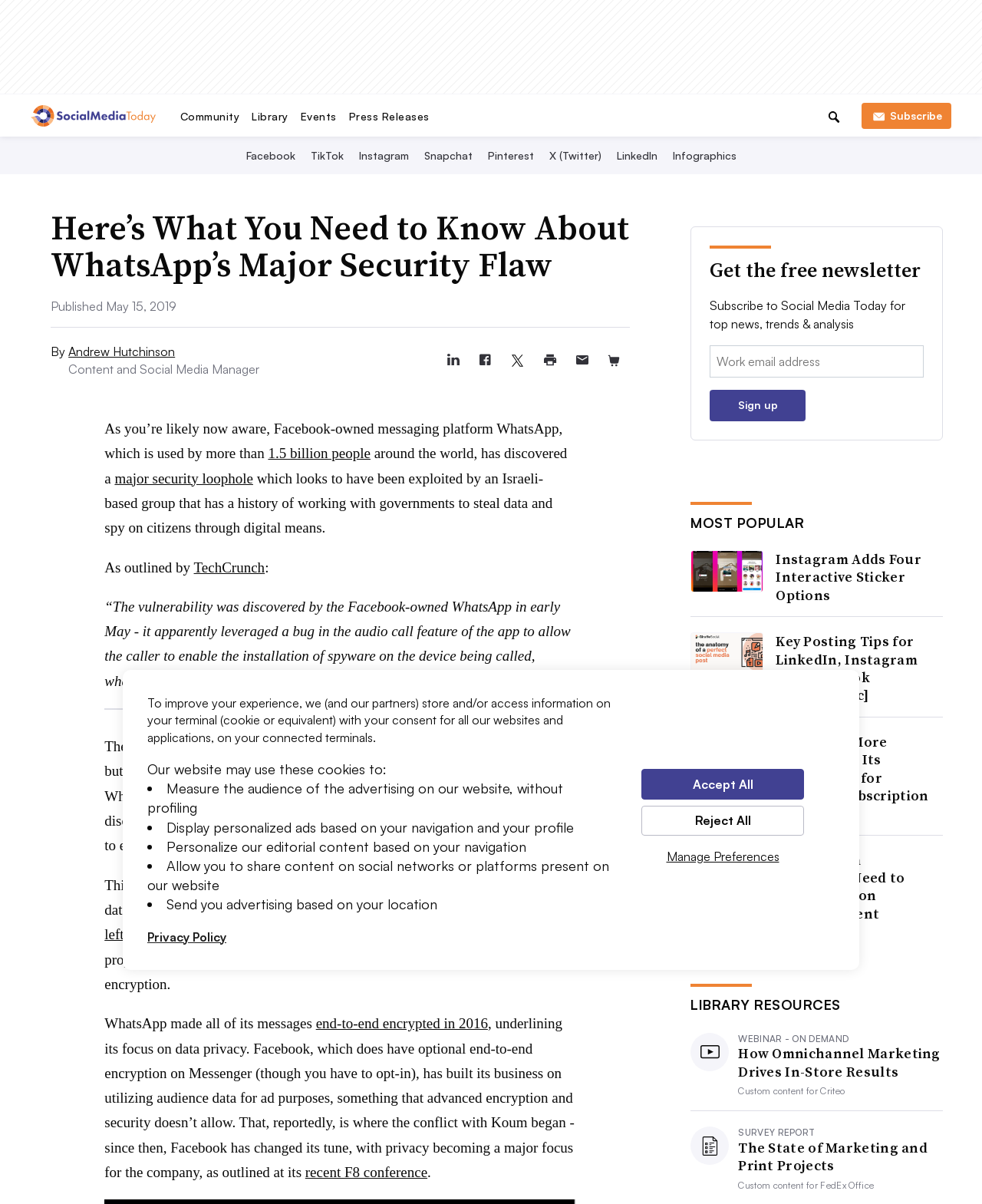Use one word or a short phrase to answer the question provided: 
What is the name of the website?

Social Media Today